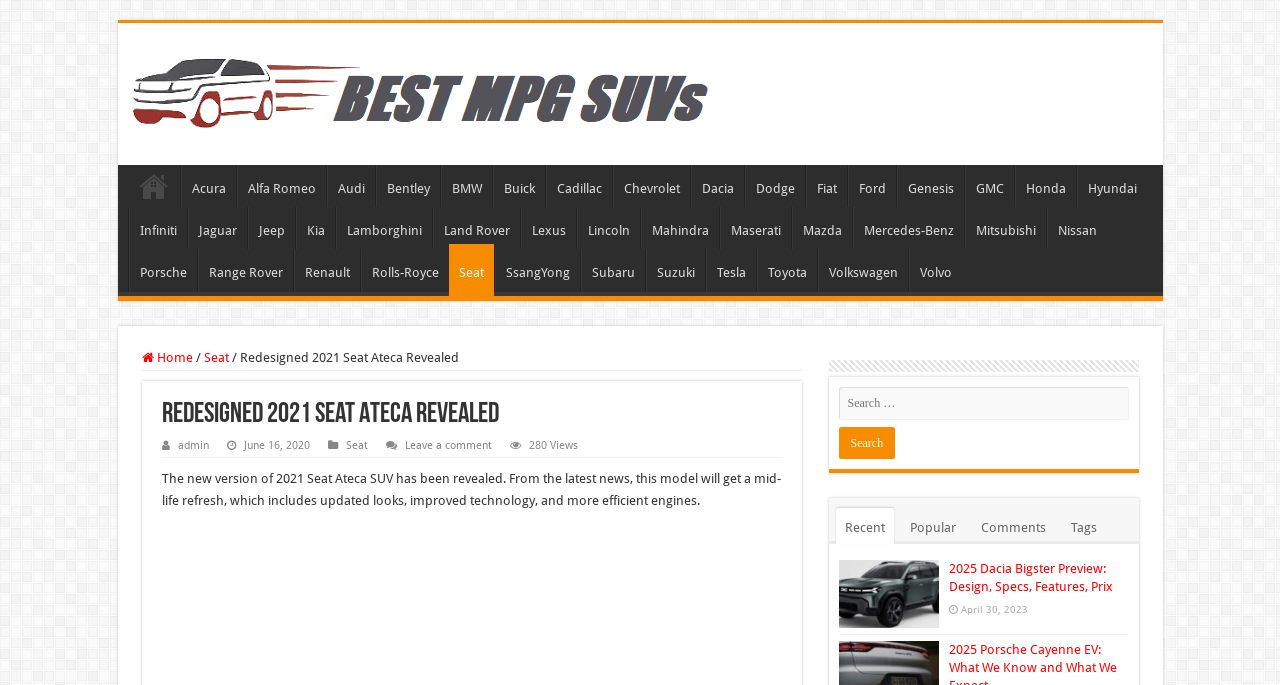Please examine the image and answer the question with a detailed explanation:
How many views does the article have?

The webpage displays the view count of the article 'Redesigned 2021 Seat Ateca Revealed' as 280 Views, which is shown as a static text on the webpage.